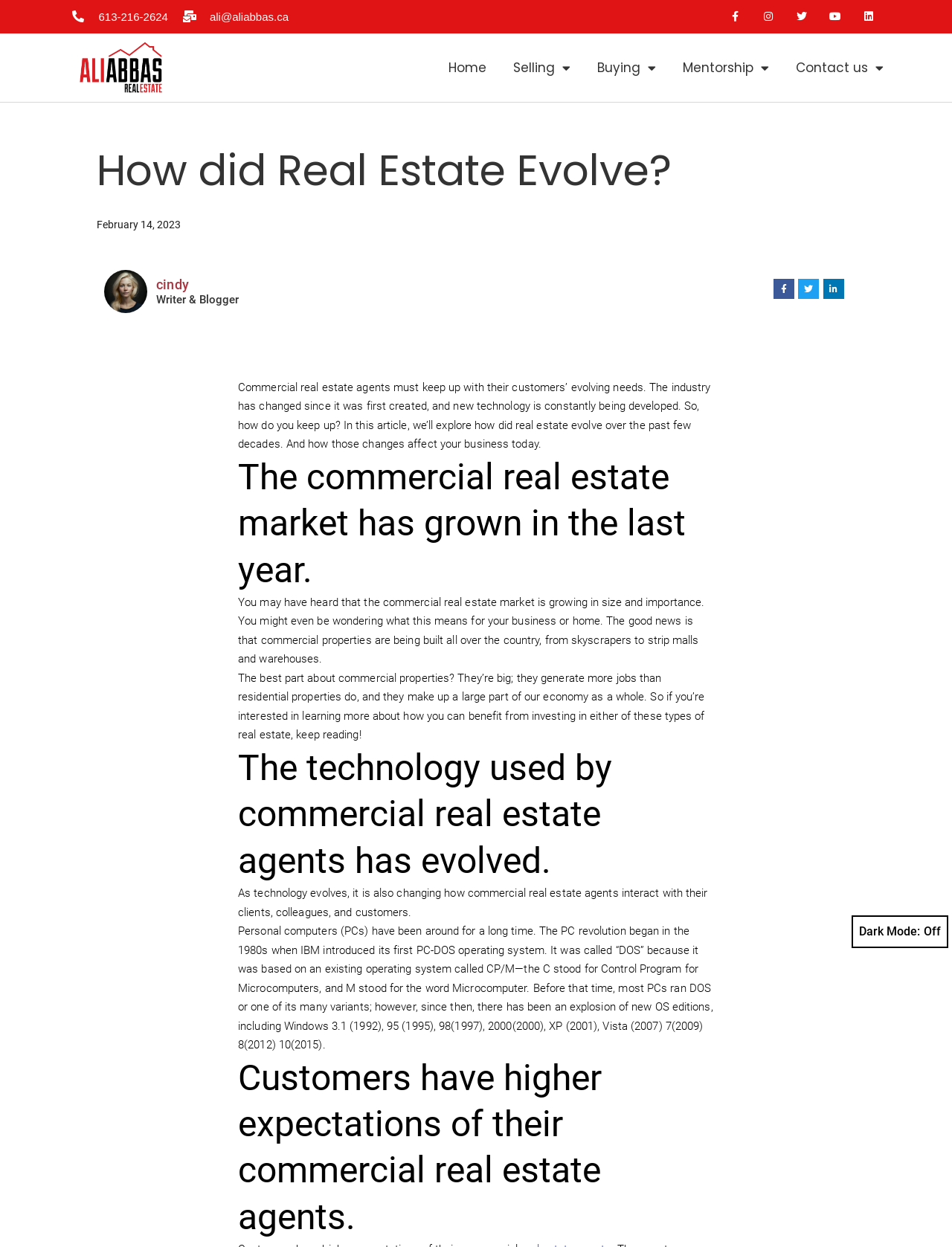Please specify the bounding box coordinates of the area that should be clicked to accomplish the following instruction: "Click the Facebook link". The coordinates should consist of four float numbers between 0 and 1, i.e., [left, top, right, bottom].

[0.755, 0.0, 0.79, 0.027]